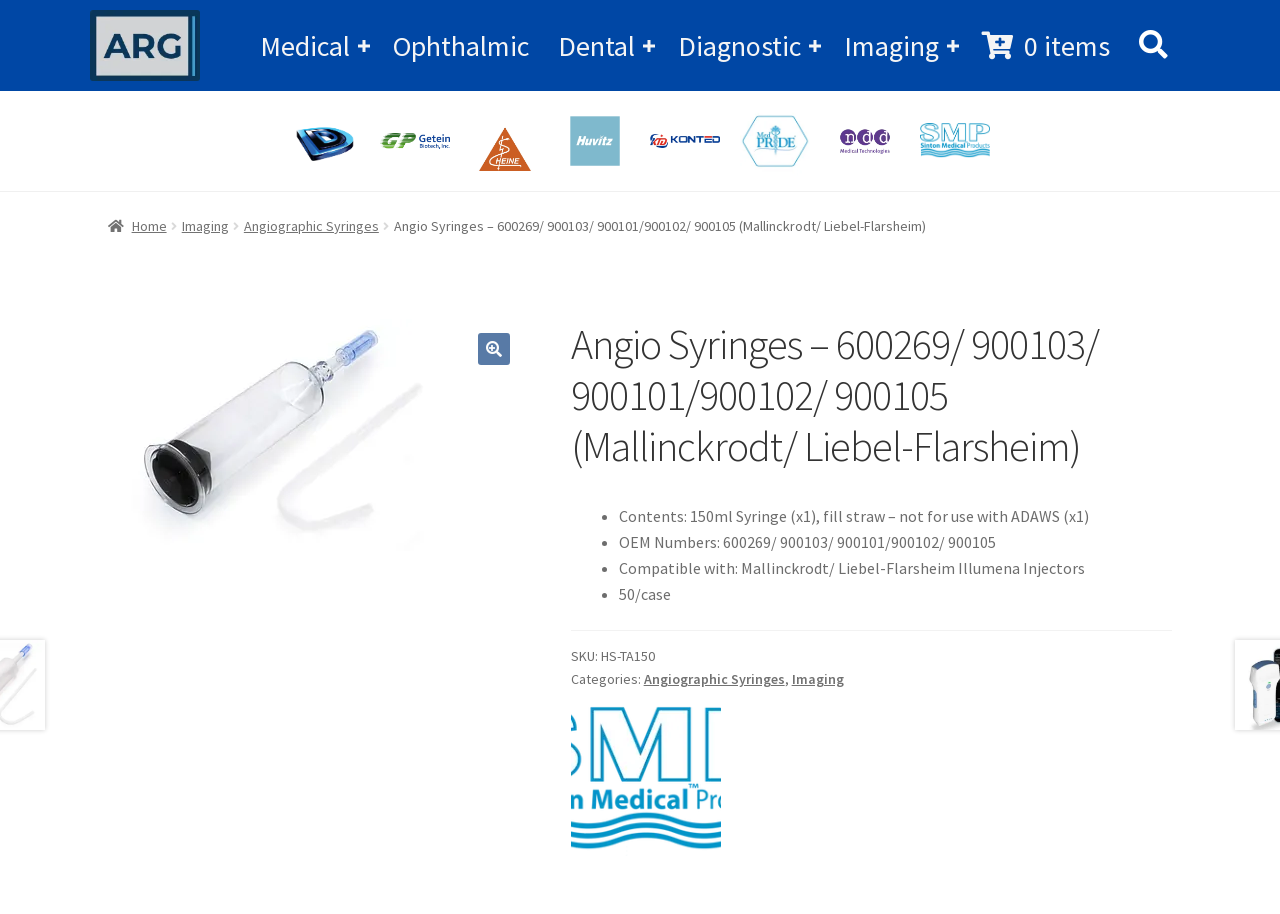Please identify the coordinates of the bounding box for the clickable region that will accomplish this instruction: "Search for something".

[0.879, 0.019, 0.93, 0.081]